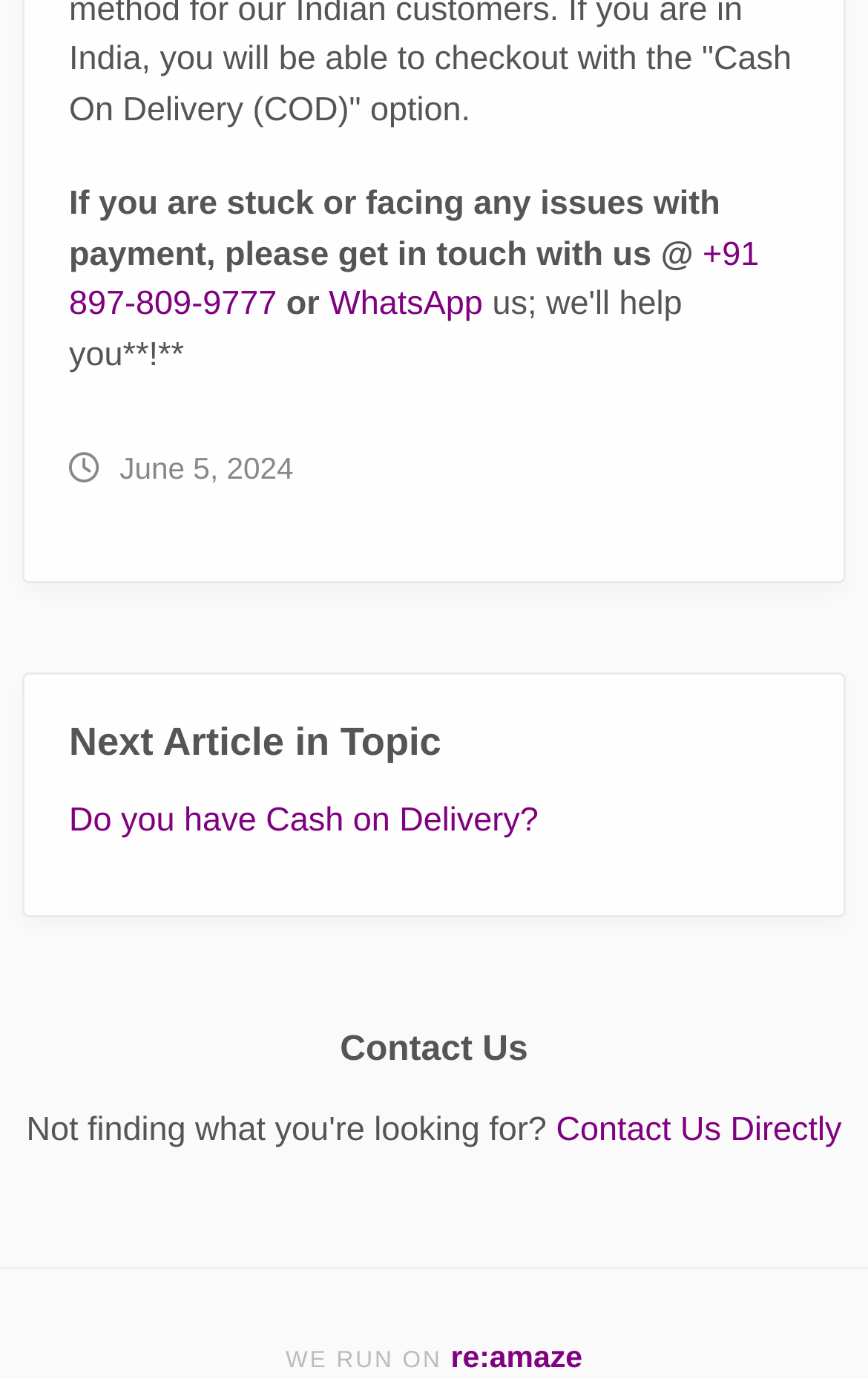Please specify the bounding box coordinates in the format (top-left x, top-left y, bottom-right x, bottom-right y), with values ranging from 0 to 1. Identify the bounding box for the UI component described as follows: +91 897-809-9777

[0.079, 0.17, 0.875, 0.234]